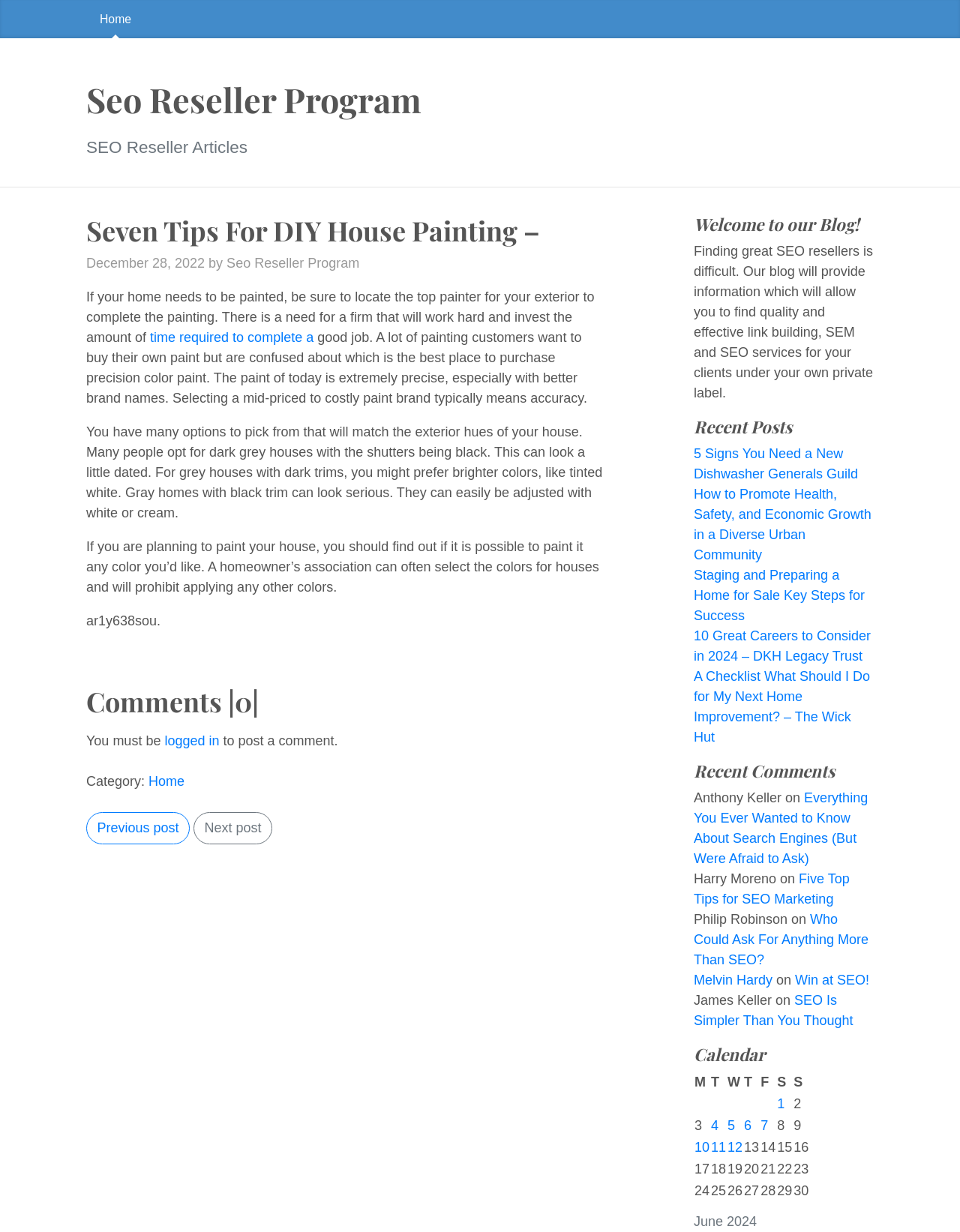What is the category of the blog post?
From the screenshot, supply a one-word or short-phrase answer.

Home